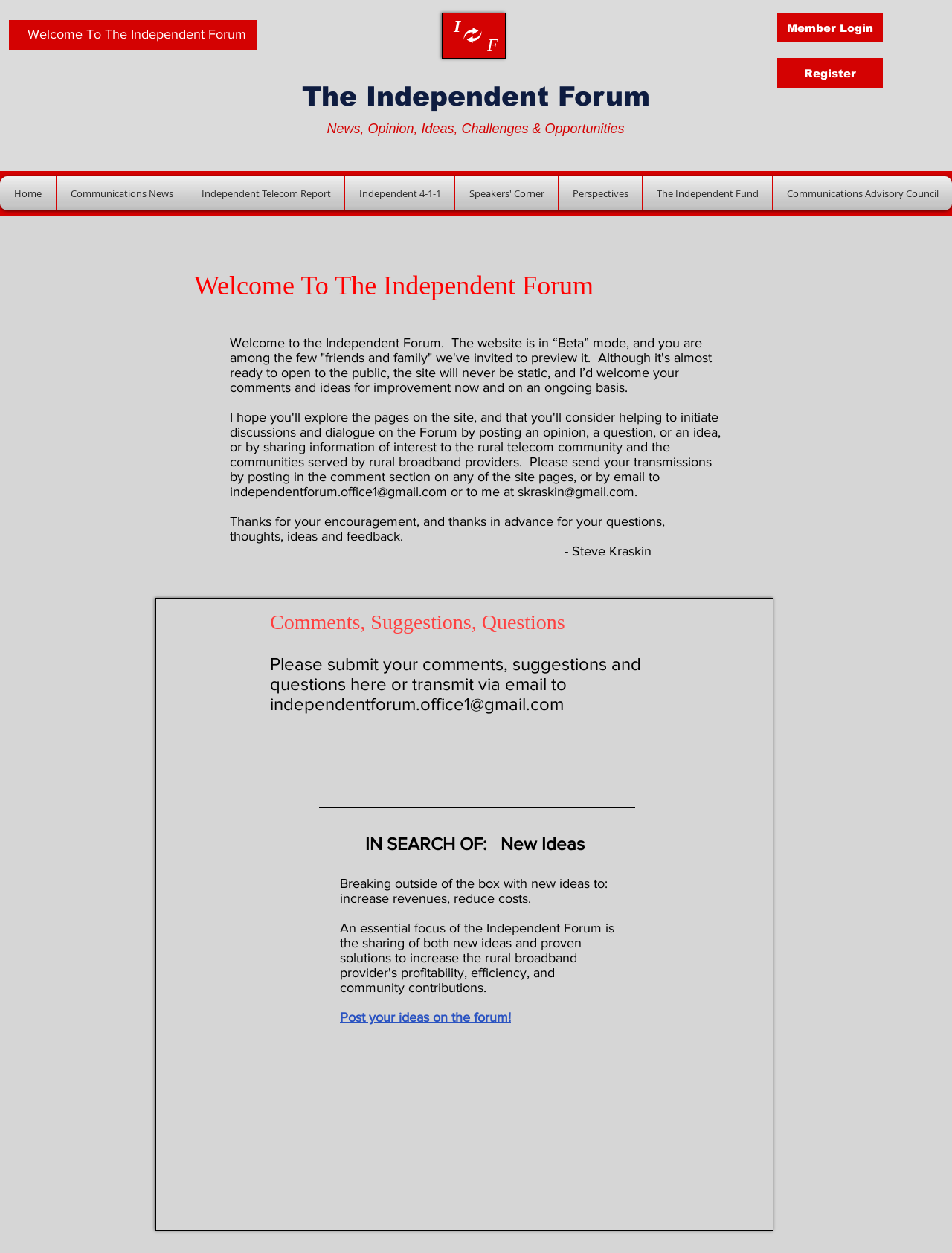Identify the bounding box coordinates of the element that should be clicked to fulfill this task: "Click the Register button". The coordinates should be provided as four float numbers between 0 and 1, i.e., [left, top, right, bottom].

[0.816, 0.046, 0.927, 0.07]